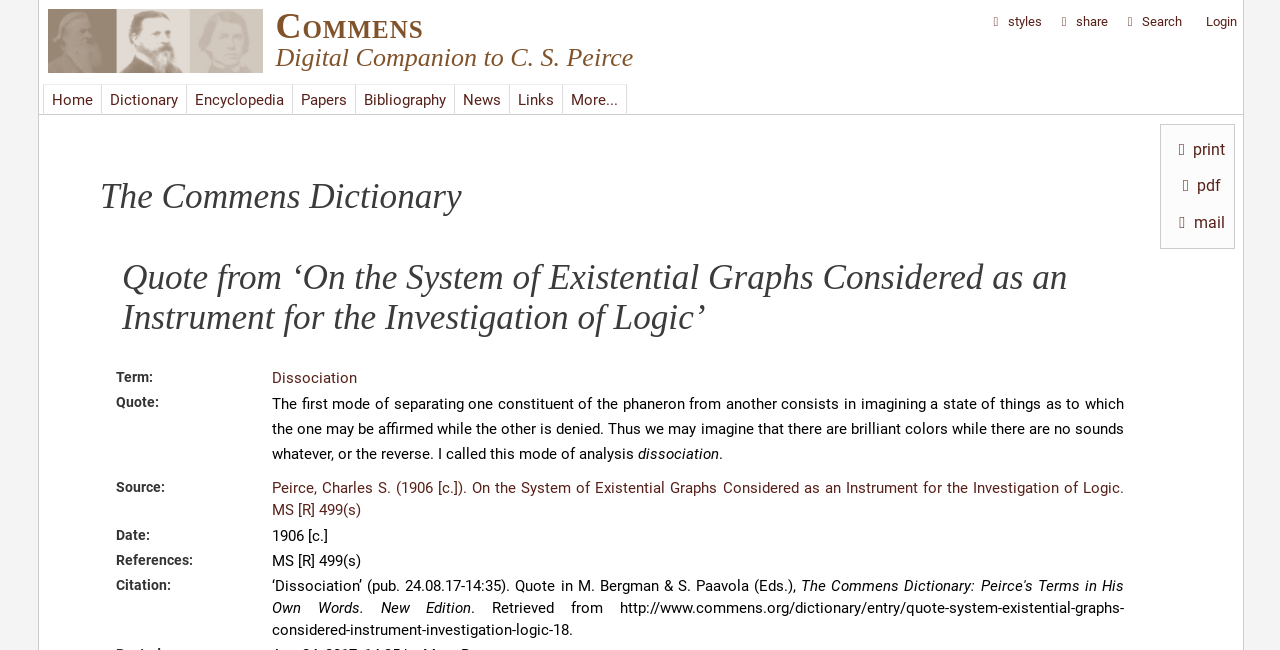What is the mode of analysis mentioned in the quote?
Make sure to answer the question with a detailed and comprehensive explanation.

I found a section with a quote that mentions 'I called this mode of analysis dissociation'. This suggests that the mode of analysis mentioned in the quote is 'dissociation'.